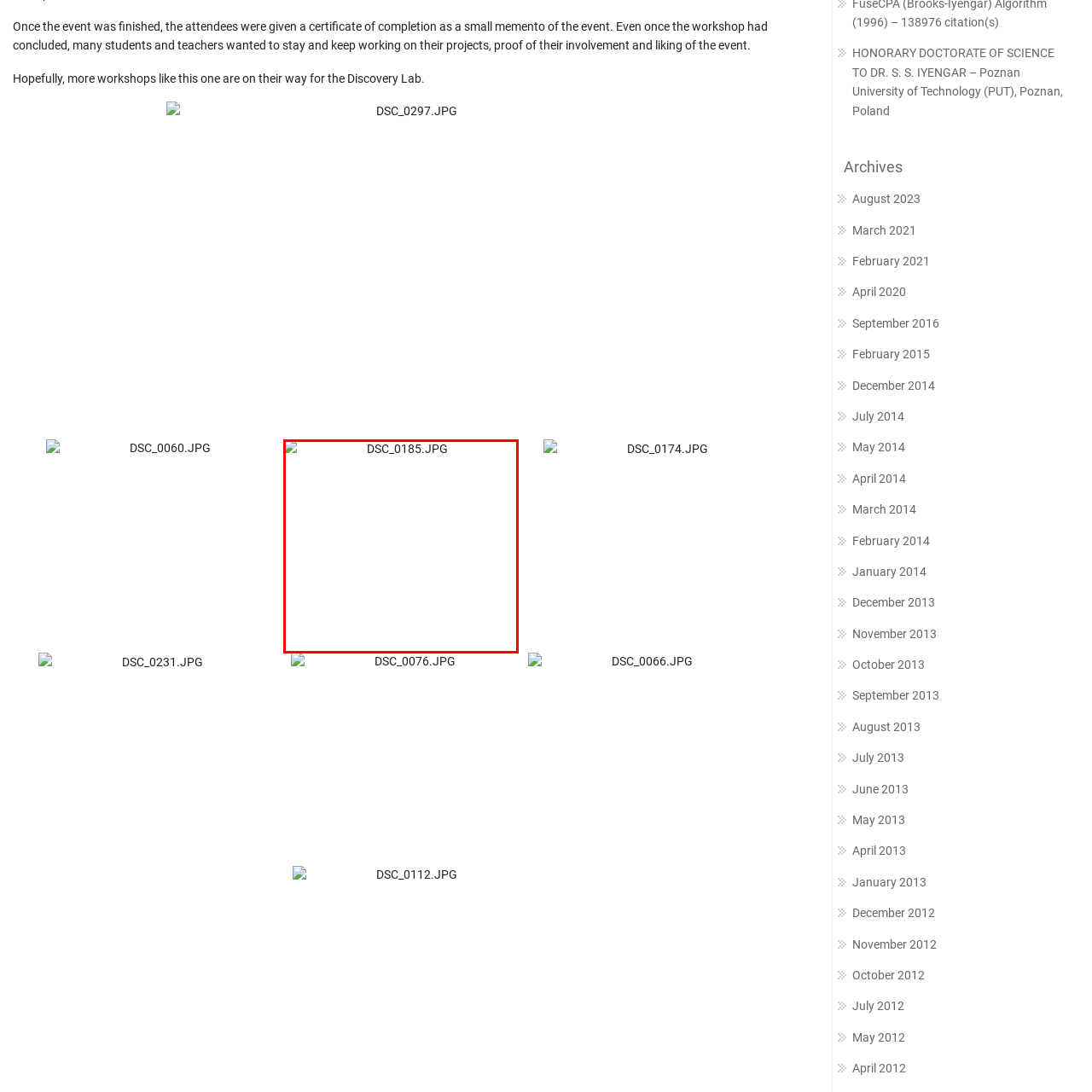What is the purpose of the event?
Analyze the highlighted section in the red bounding box of the image and respond to the question with a detailed explanation.

The event aims to foster creativity and learning among students and teachers alike, which implies that the event is focused on promoting educational and creative growth.